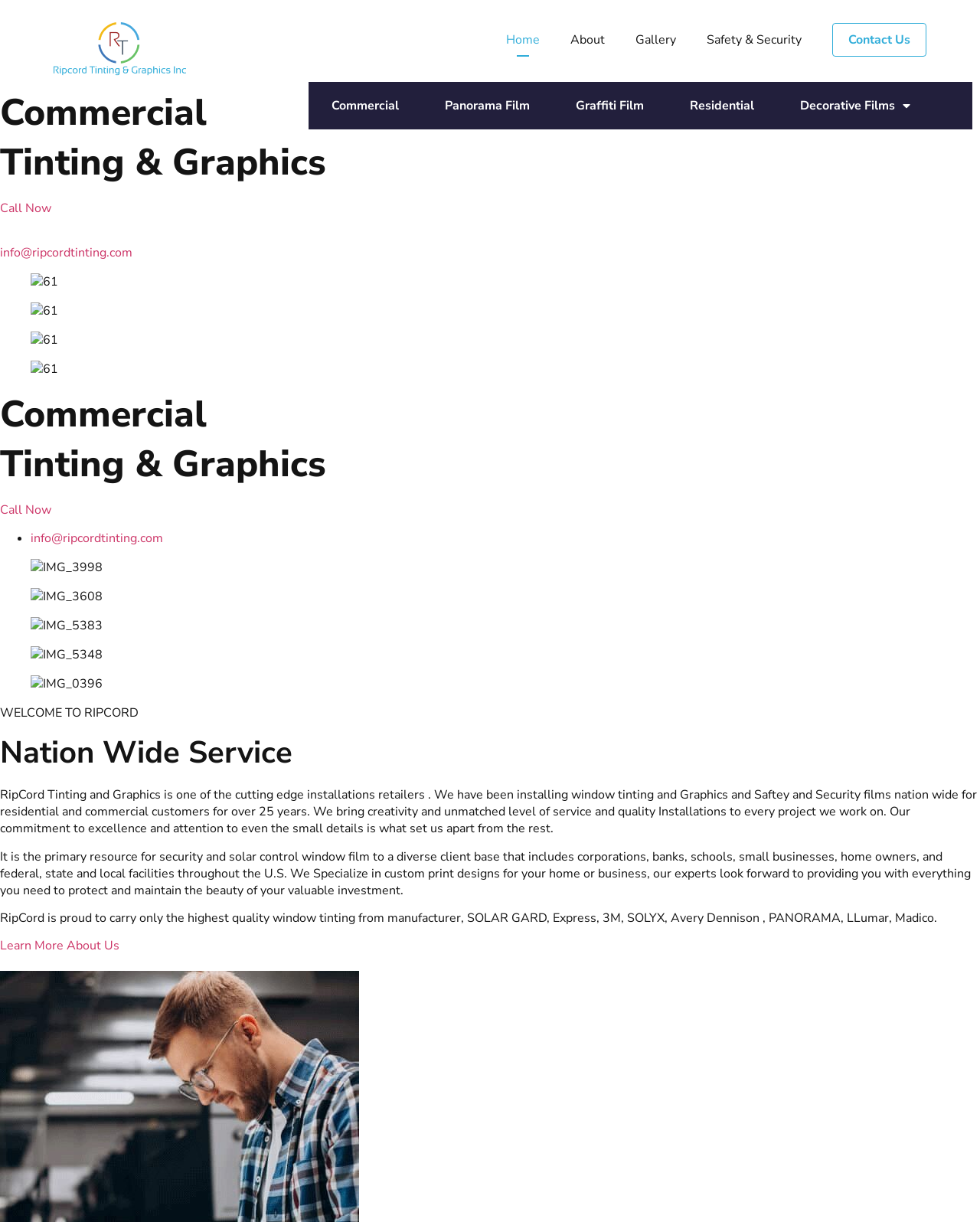Calculate the bounding box coordinates for the UI element based on the following description: "Safety & Security". Ensure the coordinates are four float numbers between 0 and 1, i.e., [left, top, right, bottom].

[0.705, 0.019, 0.834, 0.046]